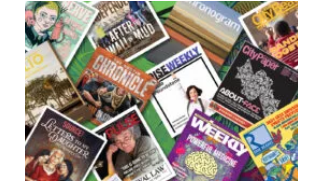What type of publications are featured in the collage?
Refer to the screenshot and deliver a thorough answer to the question presented.

The caption states that the image showcases a vibrant collage of various magazine covers, representing a diverse range of topics and artistic styles, and that this assortment illustrates the rich landscape of alternative journalism and community-focused publications.